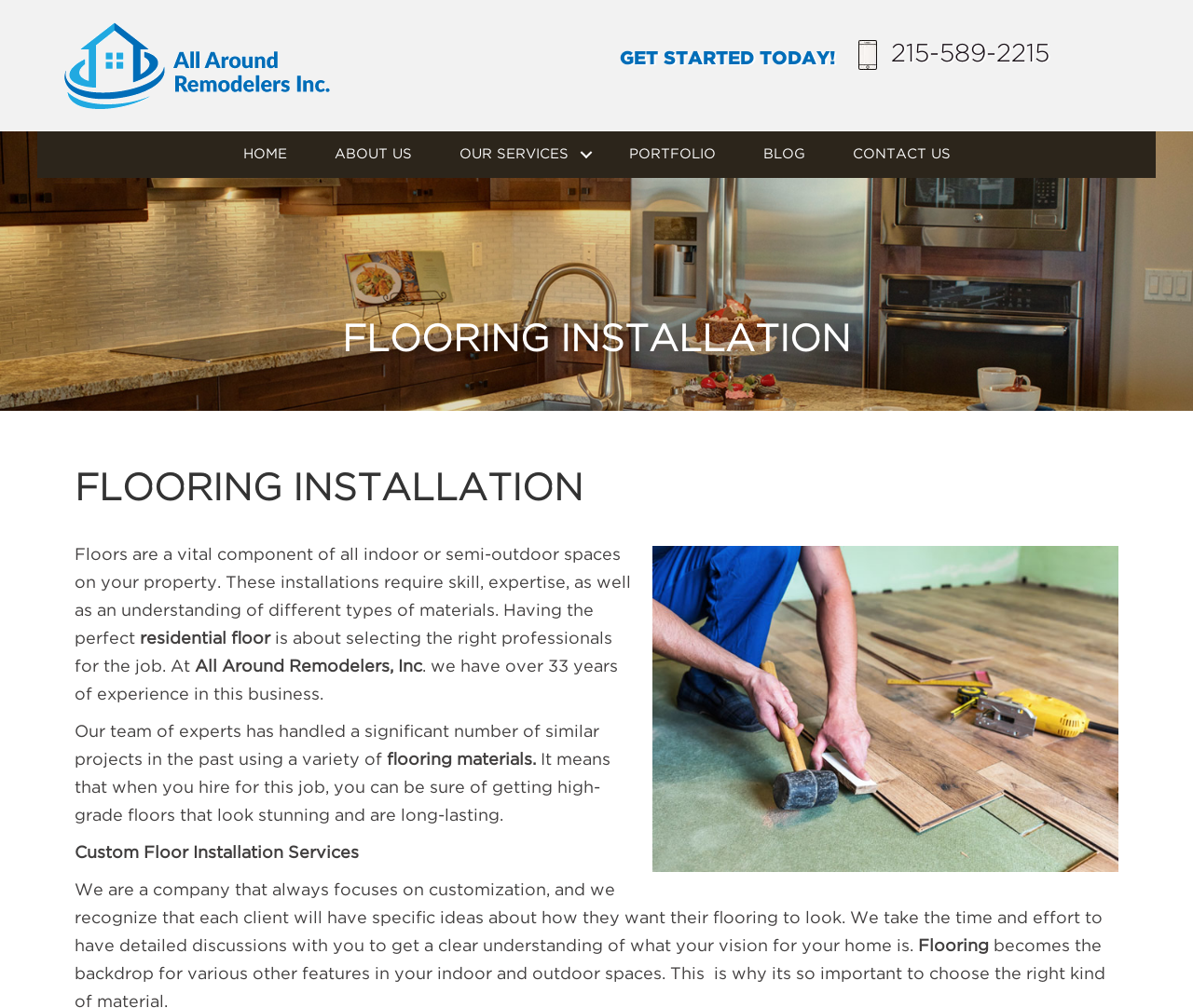Provide a thorough and detailed response to the question by examining the image: 
What is the focus of the company's flooring installation services?

I determined the focus of the company's flooring installation services by reading the text on the page, which states 'We are a company that always focuses on customization, and we recognize that each client will have specific ideas about how they want their flooring to look'.